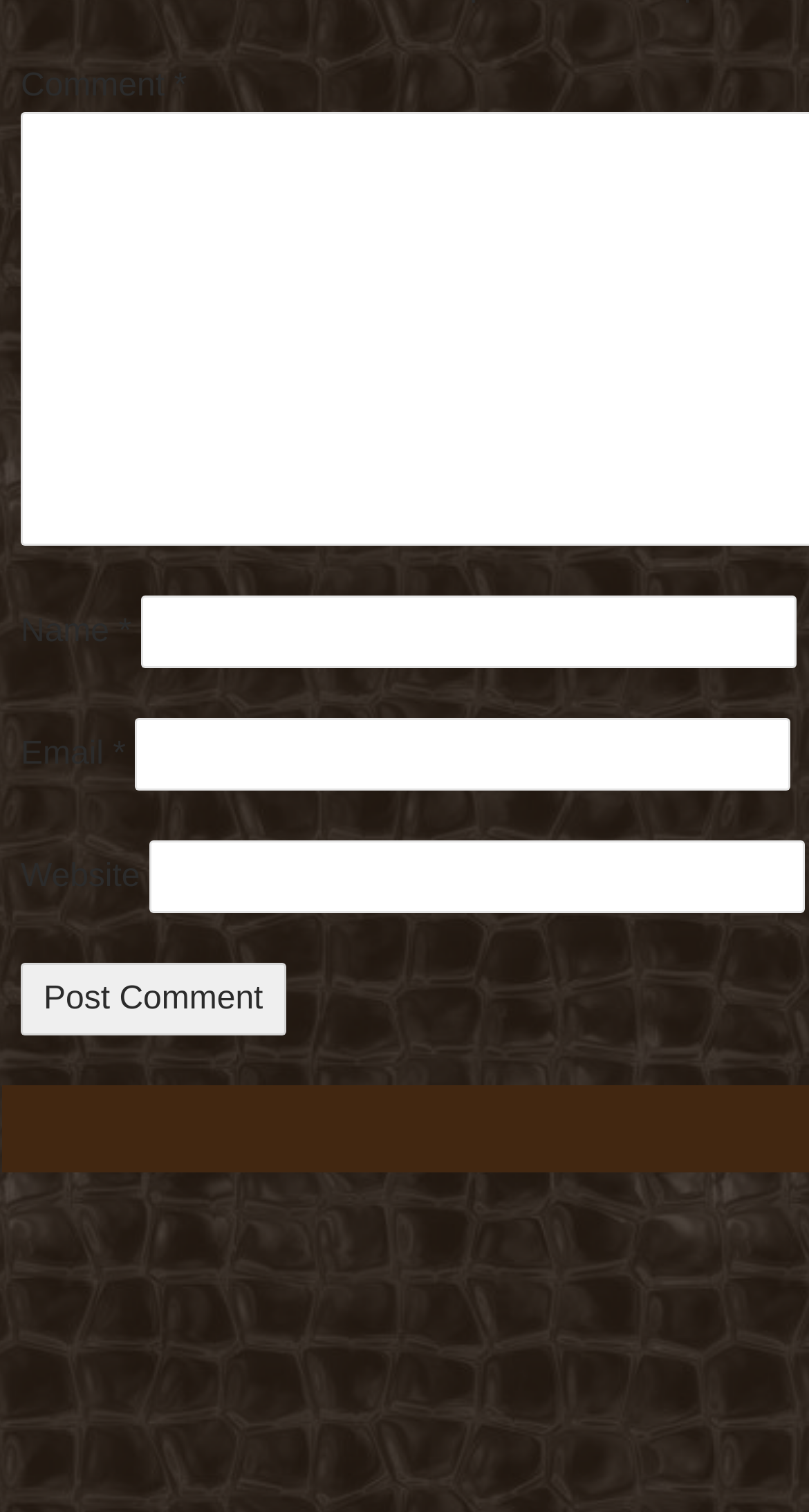Please predict the bounding box coordinates (top-left x, top-left y, bottom-right x, bottom-right y) for the UI element in the screenshot that fits the description: Italy Trip Planning

None